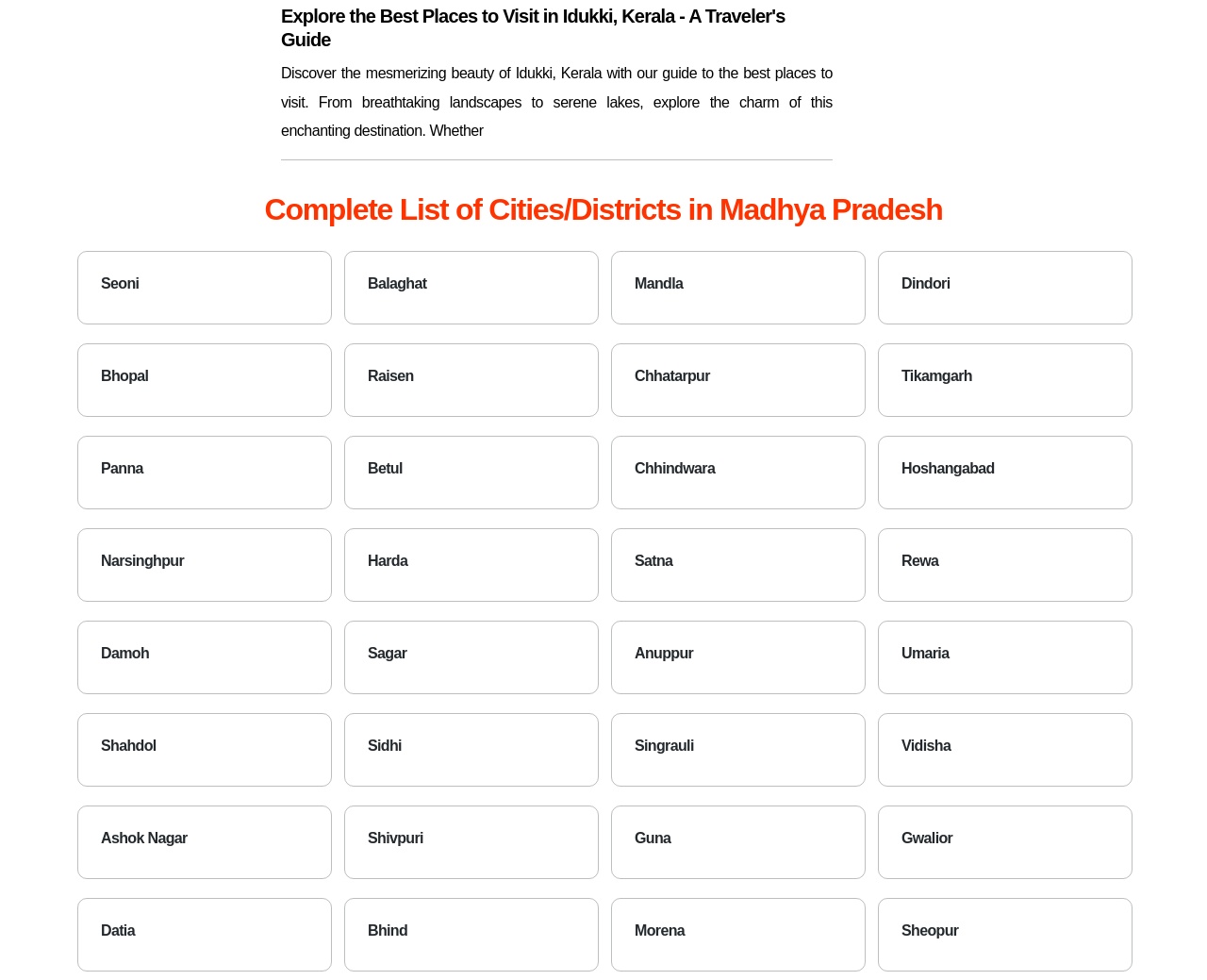Determine the bounding box coordinates for the region that must be clicked to execute the following instruction: "Learn about Vidisha".

[0.727, 0.728, 0.938, 0.803]